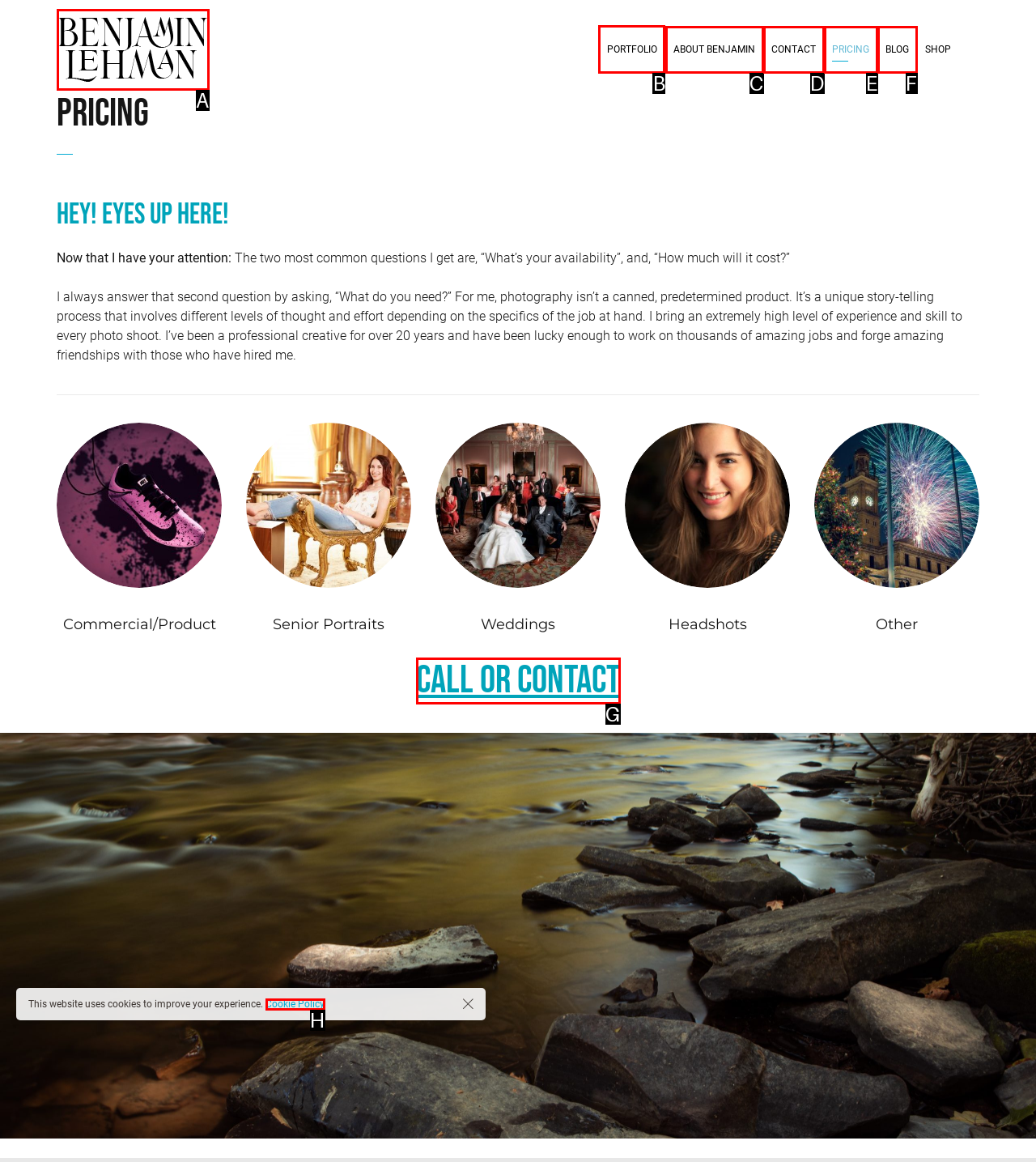Select the proper HTML element to perform the given task: Click on the portfolio link Answer with the corresponding letter from the provided choices.

B